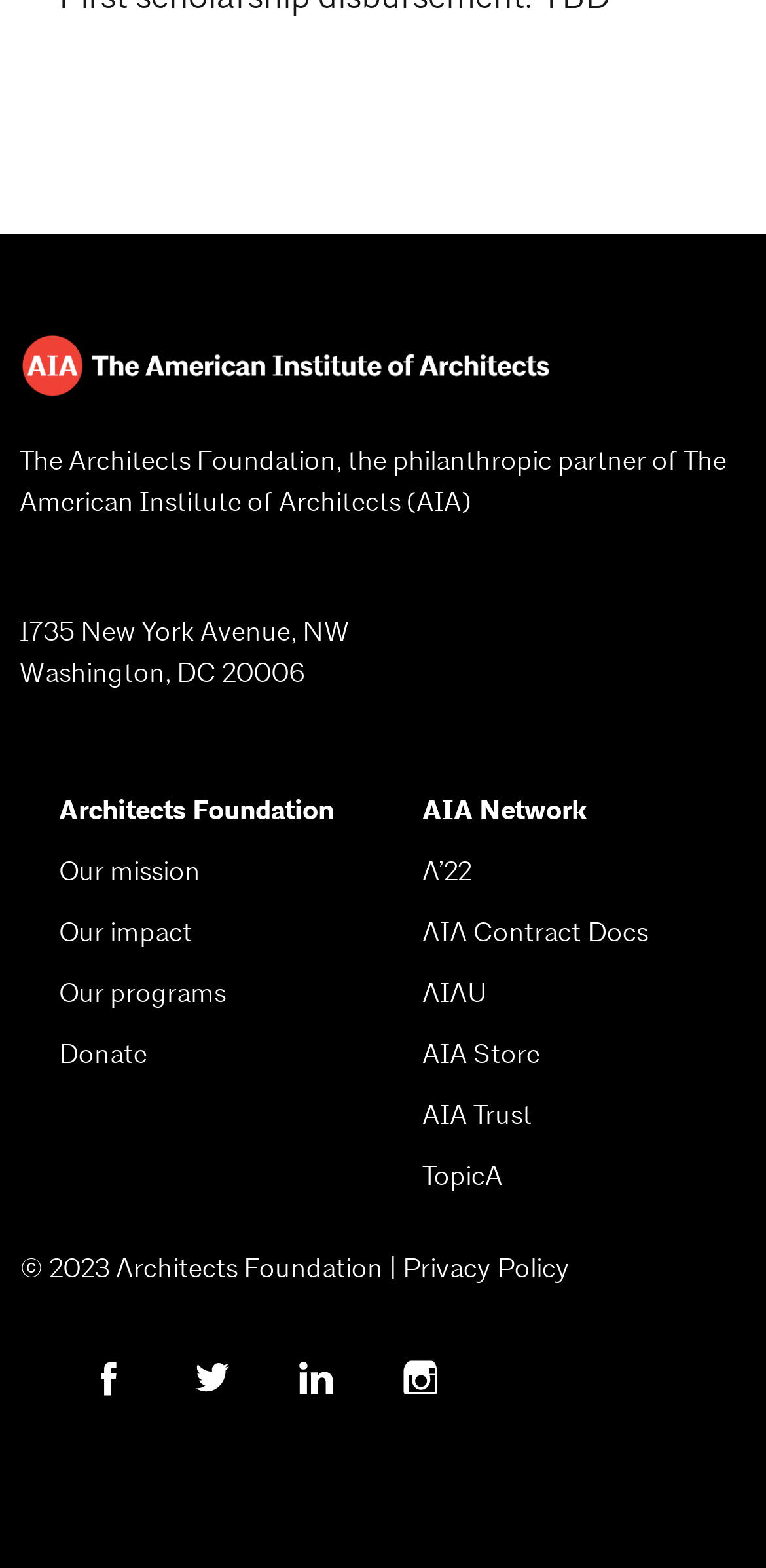Determine the bounding box coordinates of the clickable region to carry out the instruction: "Visit the 'AIAU' webpage".

[0.551, 0.621, 0.636, 0.644]